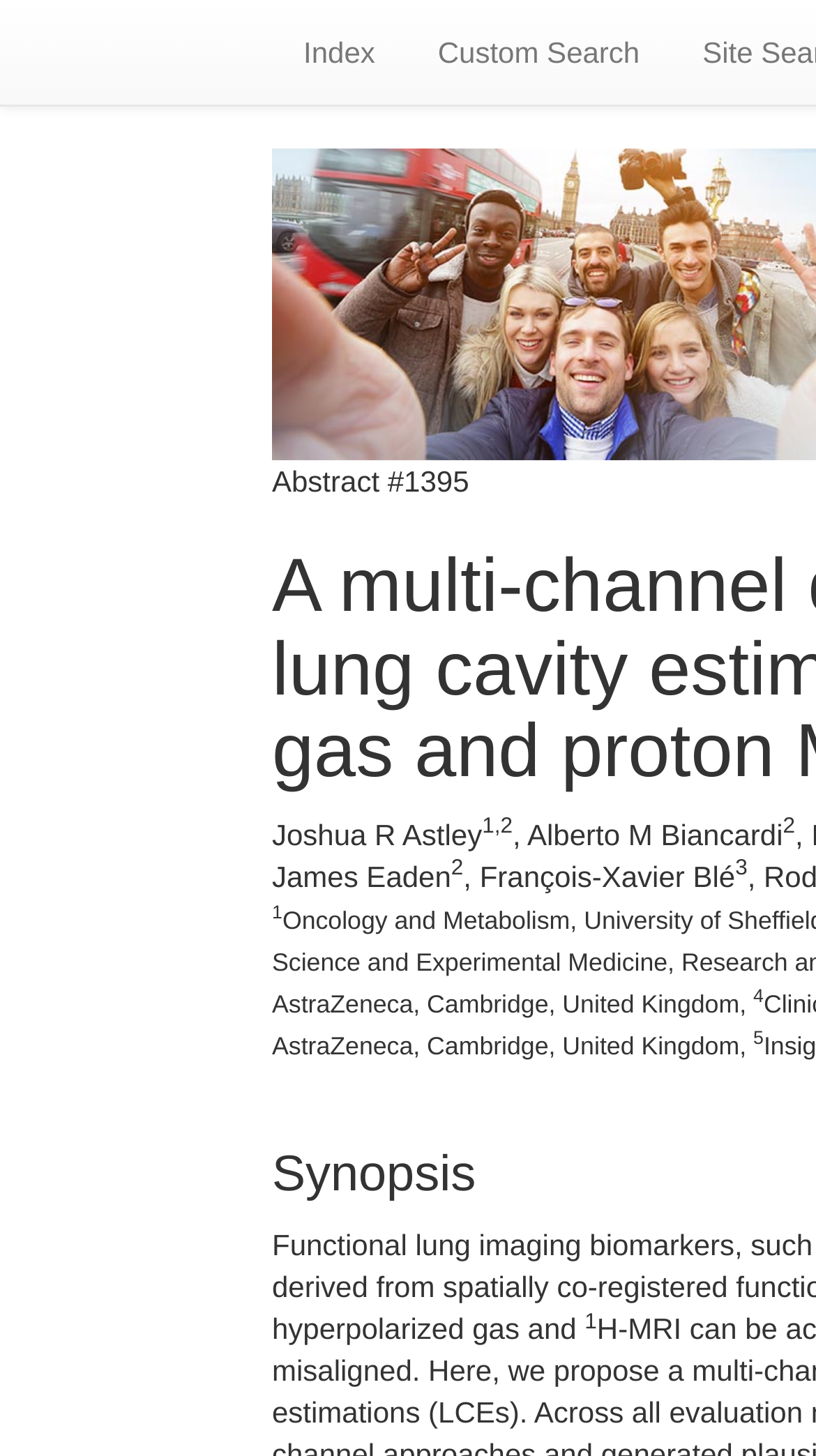Answer with a single word or phrase: 
What is the affiliation of François-Xavier Blé?

3